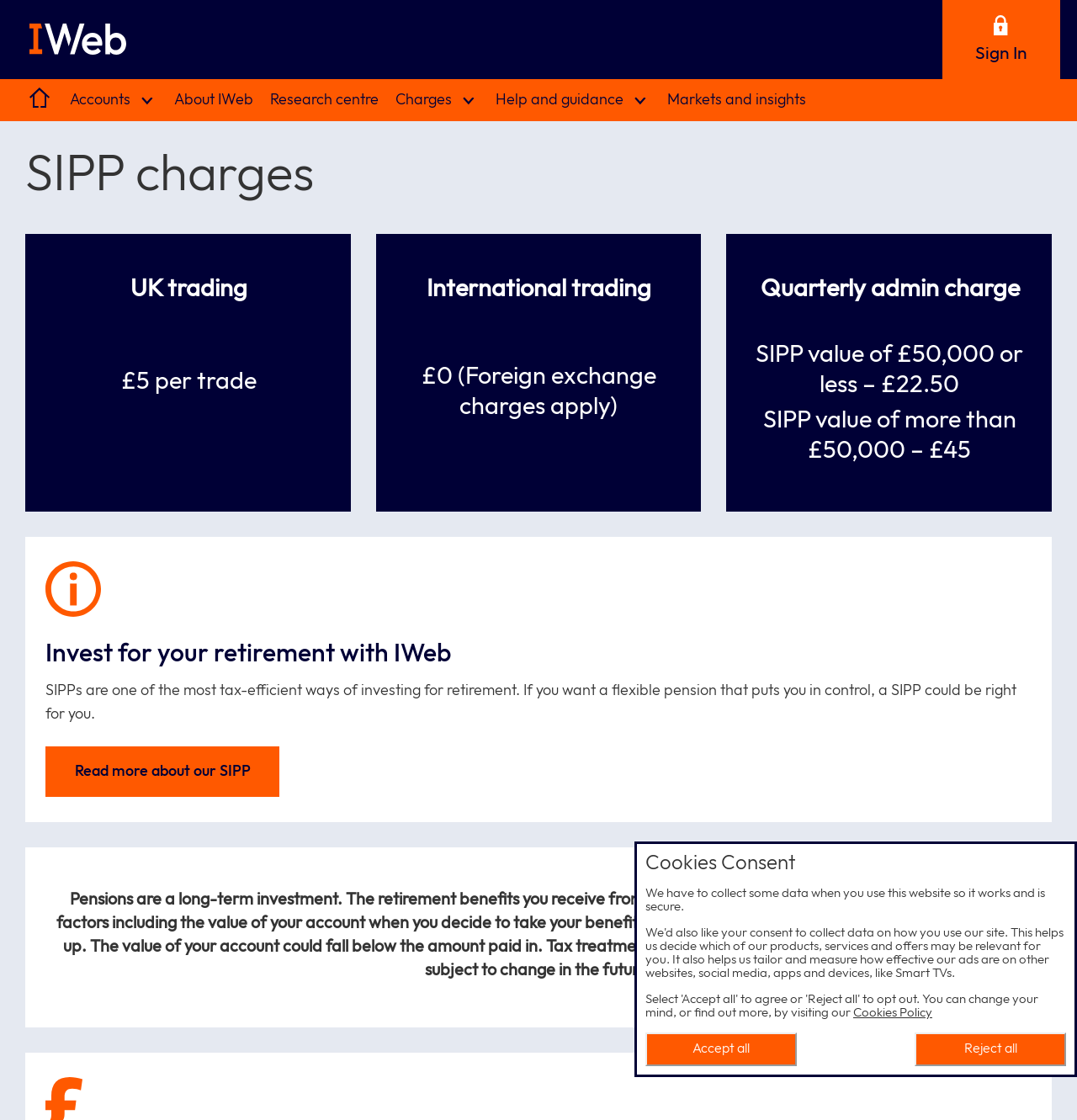Determine the bounding box coordinates of the element that should be clicked to execute the following command: "View charges".

[0.367, 0.082, 0.423, 0.096]